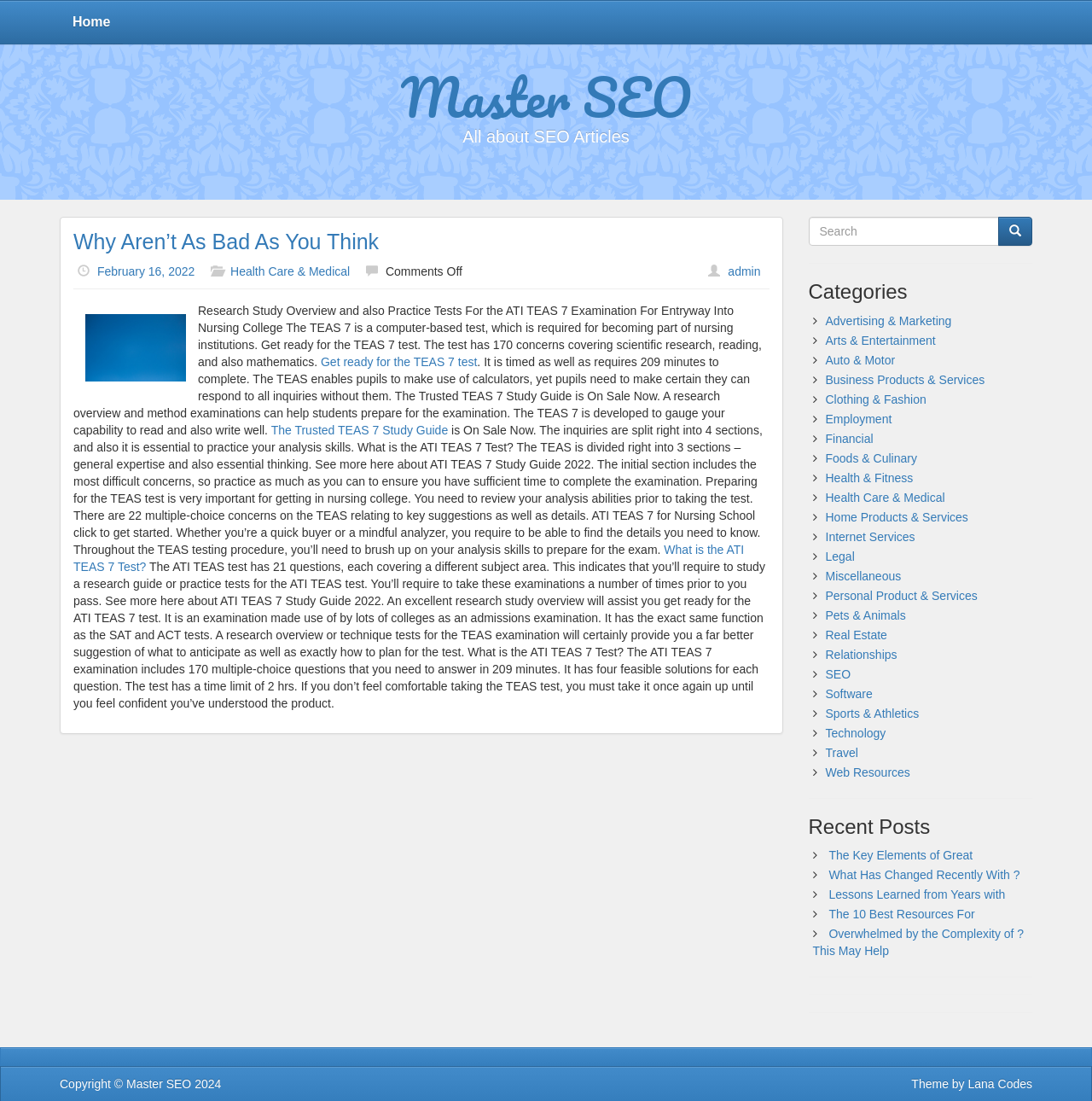Find and specify the bounding box coordinates that correspond to the clickable region for the instruction: "Click on the 'Master SEO' link".

[0.367, 0.048, 0.633, 0.127]